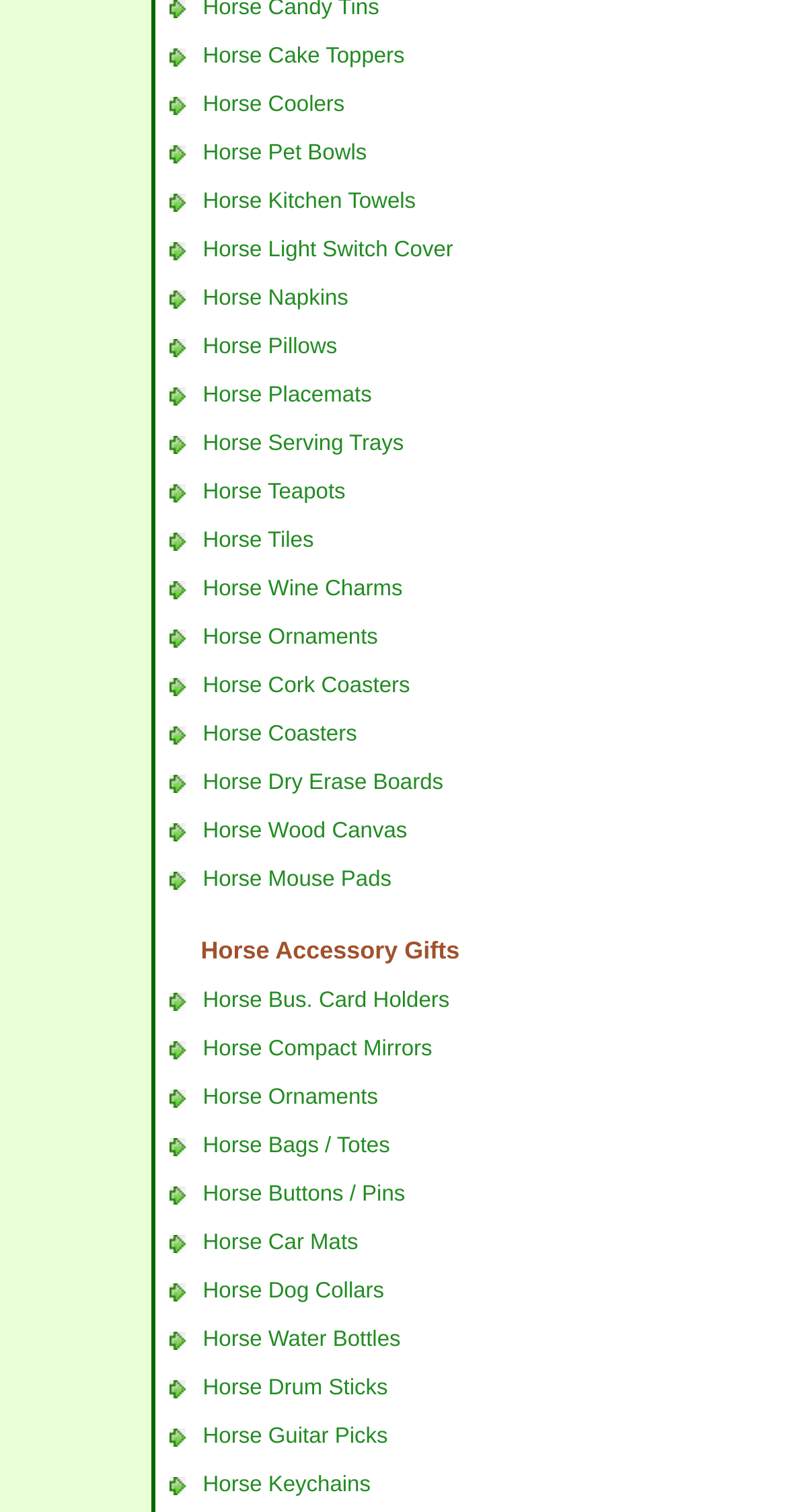Provide the bounding box coordinates of the HTML element described by the text: "Horse Coasters".

[0.258, 0.477, 0.454, 0.493]